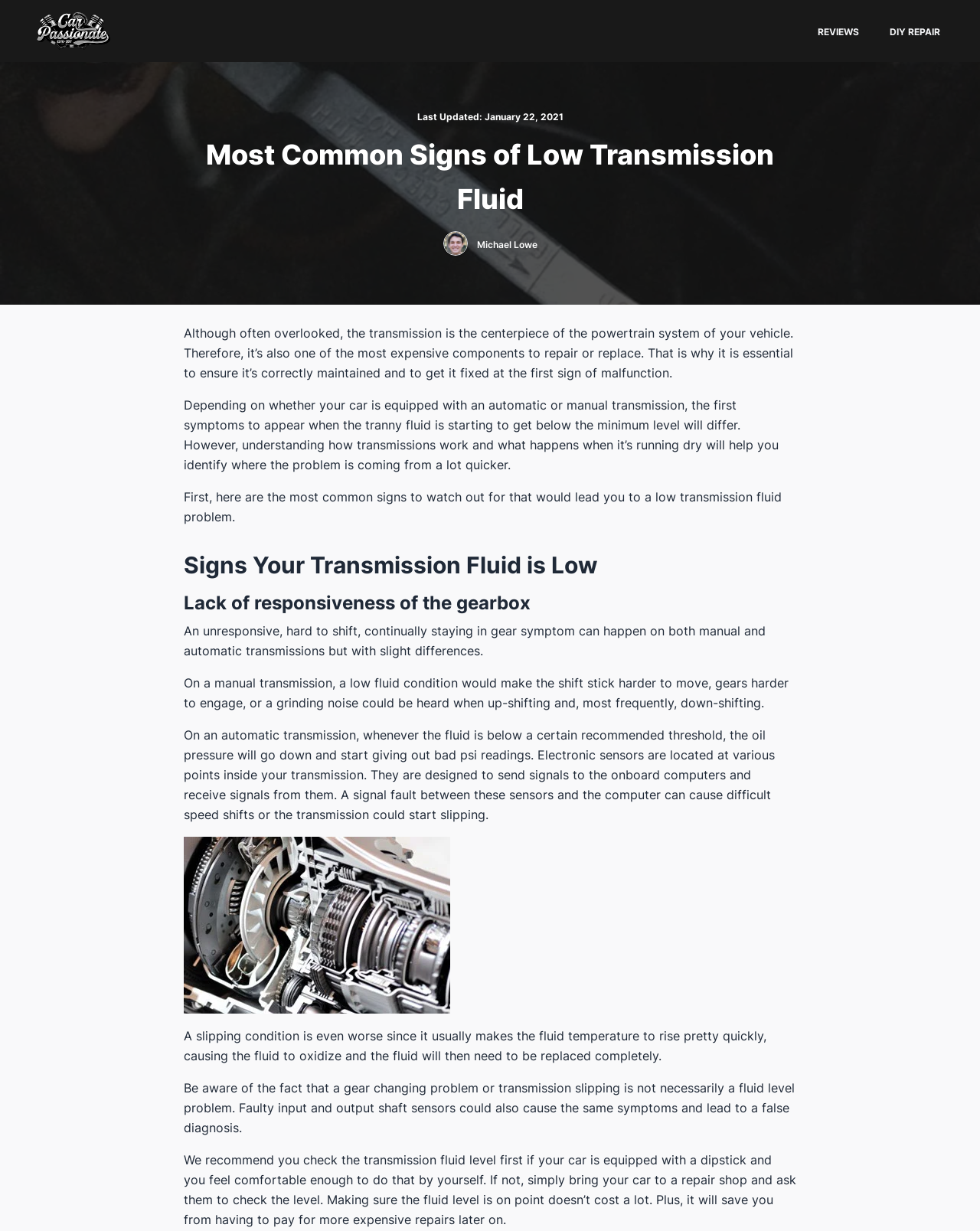From the element description Michael Lowe, predict the bounding box coordinates of the UI element. The coordinates must be specified in the format (top-left x, top-left y, bottom-right x, bottom-right y) and should be within the 0 to 1 range.

[0.486, 0.194, 0.548, 0.203]